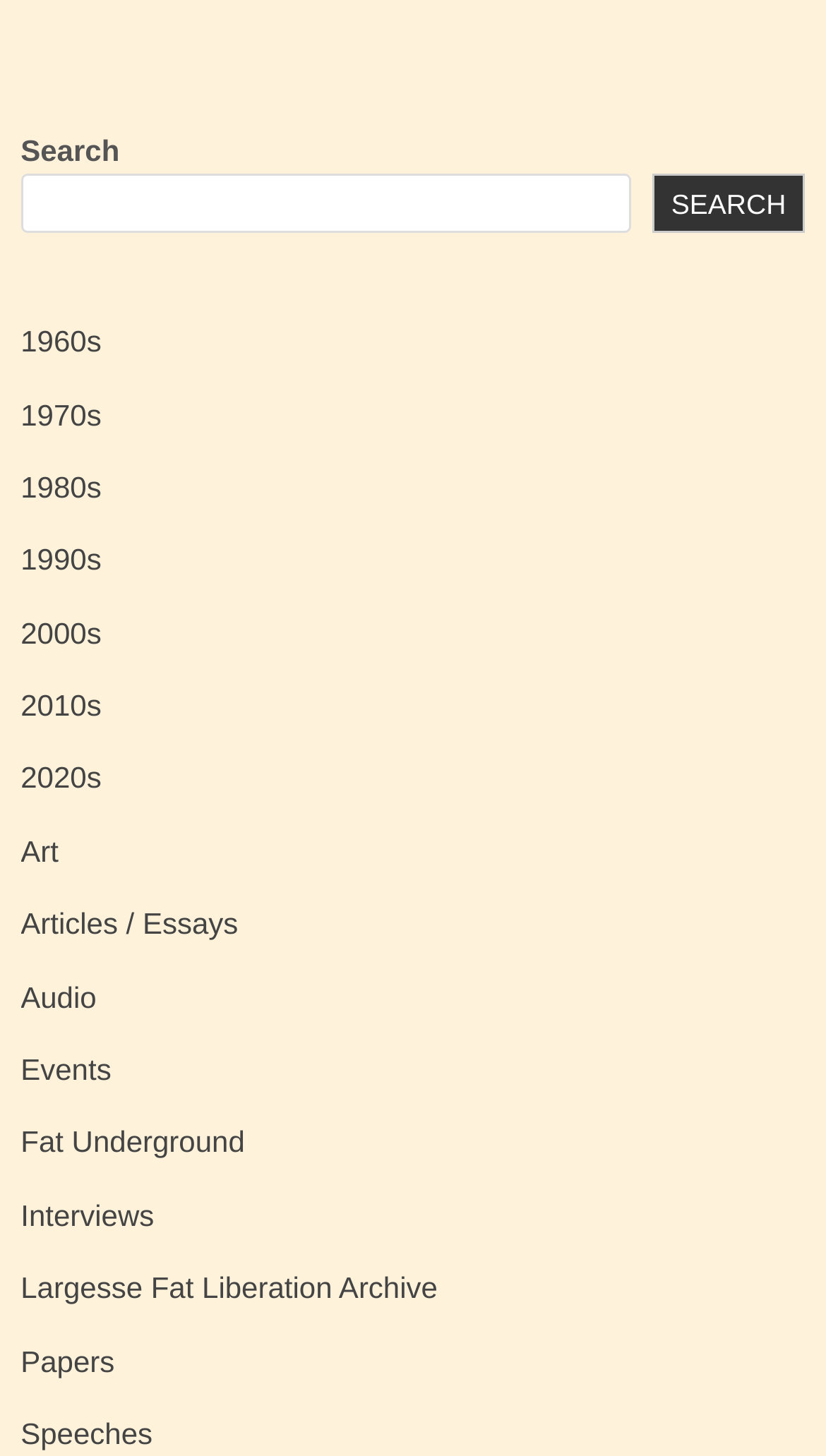Please identify the bounding box coordinates of the element I need to click to follow this instruction: "Visit Bruno Guedes' page".

None